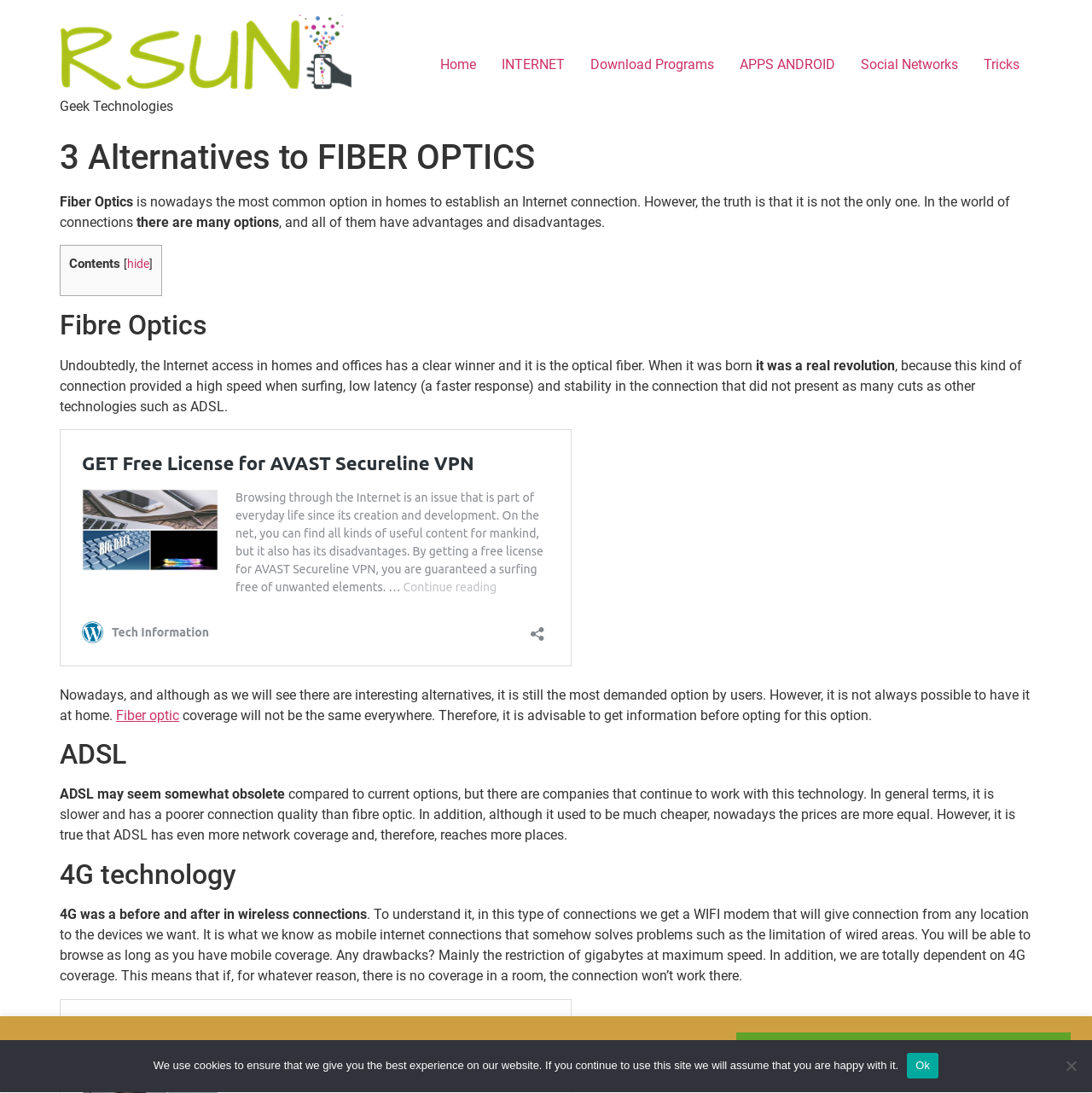Kindly respond to the following question with a single word or a brief phrase: 
What is the purpose of the 'Contents' section?

To provide a table of contents